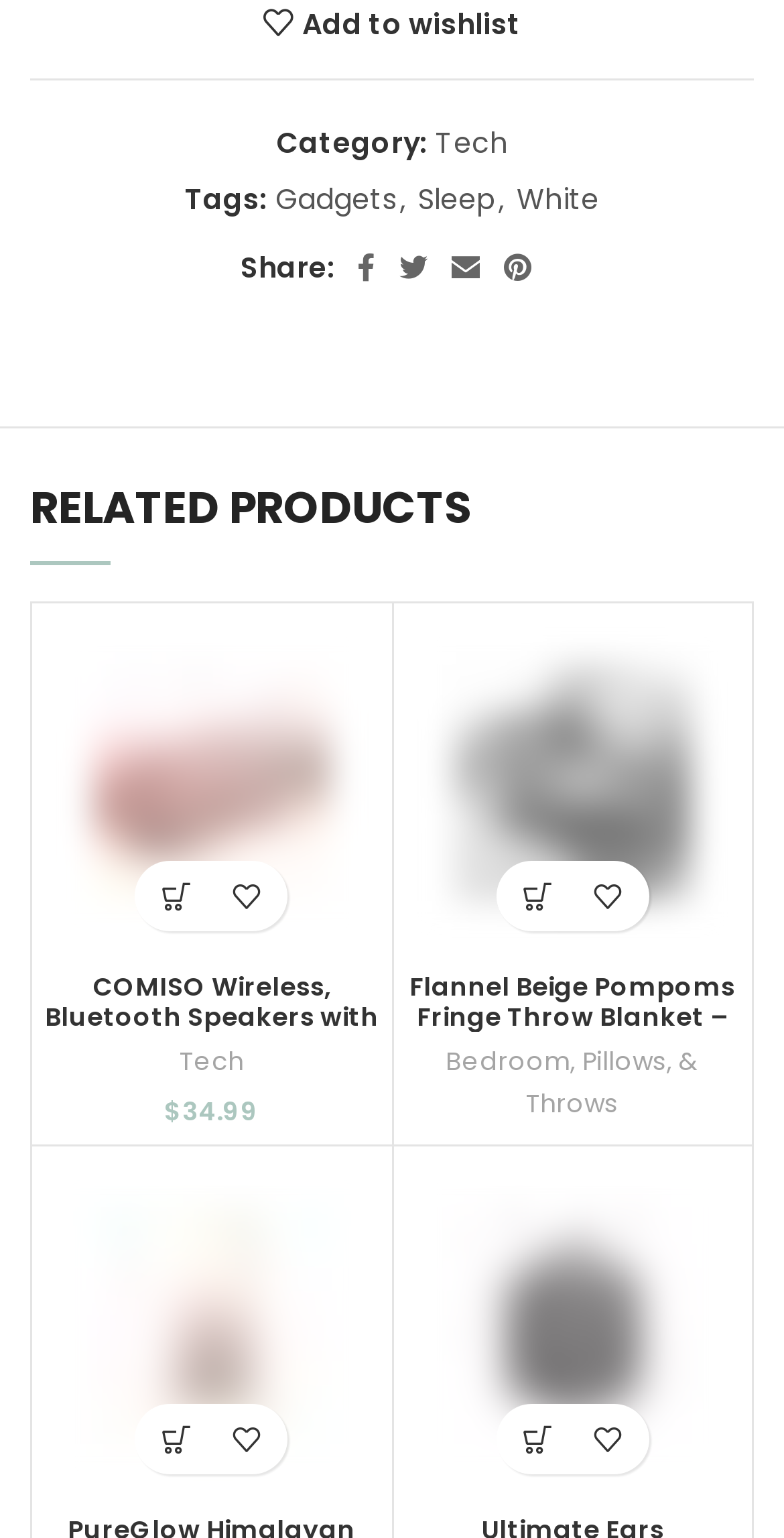Determine the coordinates of the bounding box that should be clicked to complete the instruction: "Follow the link to GH-Media". The coordinates should be represented by four float numbers between 0 and 1: [left, top, right, bottom].

None